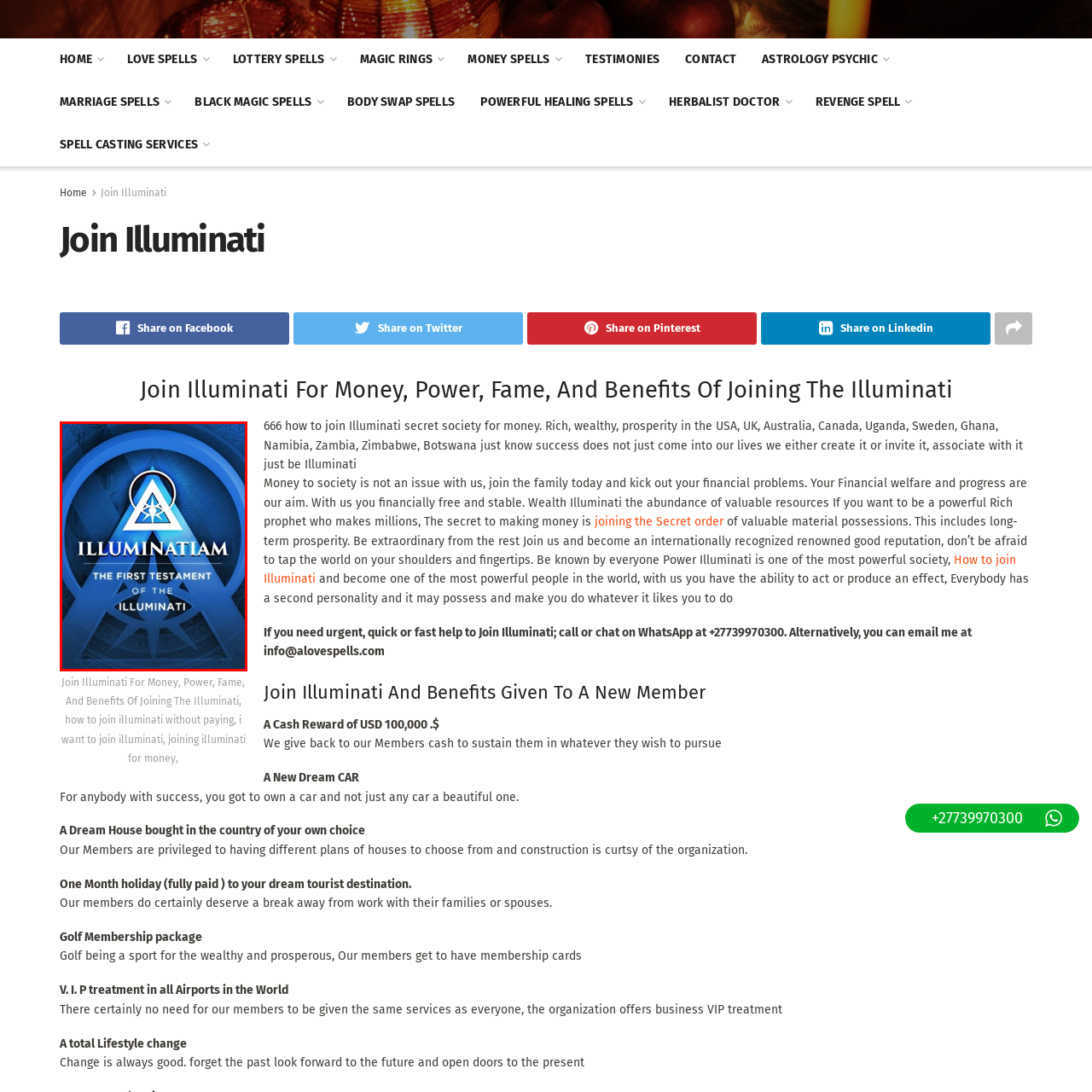Examine the portion of the image marked by the red rectangle, What is the title of the document? Answer concisely using a single word or phrase.

ILLUMINATIUM